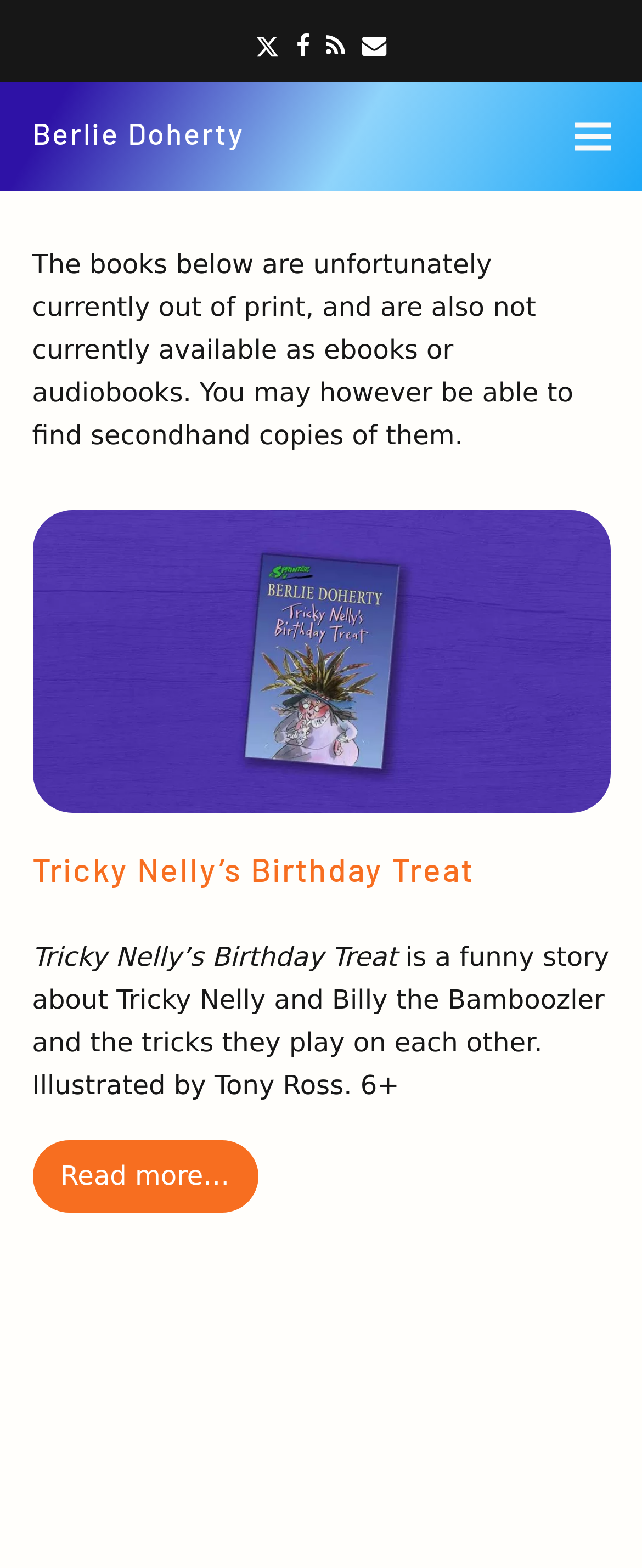Find the bounding box coordinates for the UI element whose description is: "Plumbing Services Belsize Park". The coordinates should be four float numbers between 0 and 1, in the format [left, top, right, bottom].

None